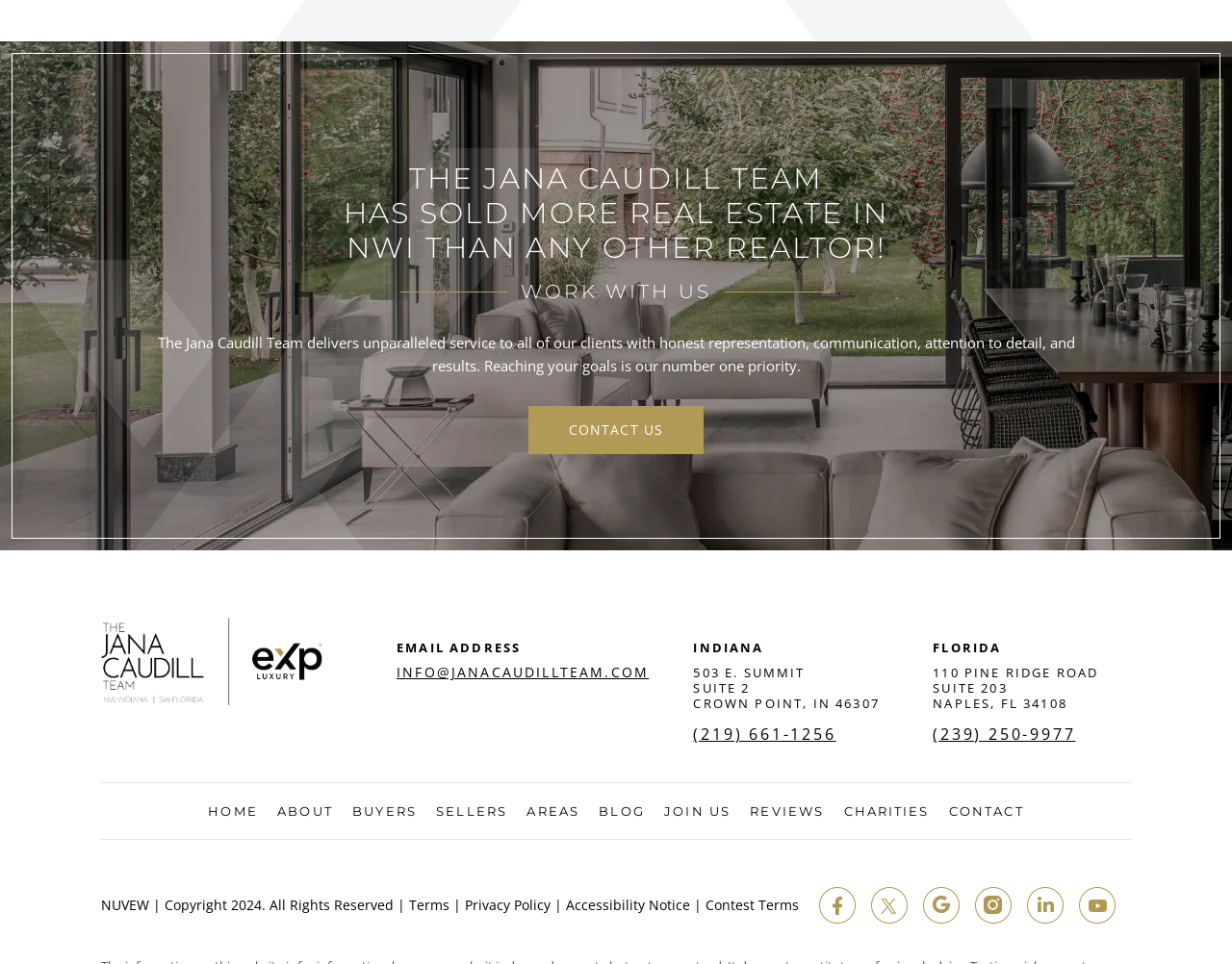Give the bounding box coordinates for the element described by: "(219) 661-1256".

[0.563, 0.754, 0.678, 0.77]